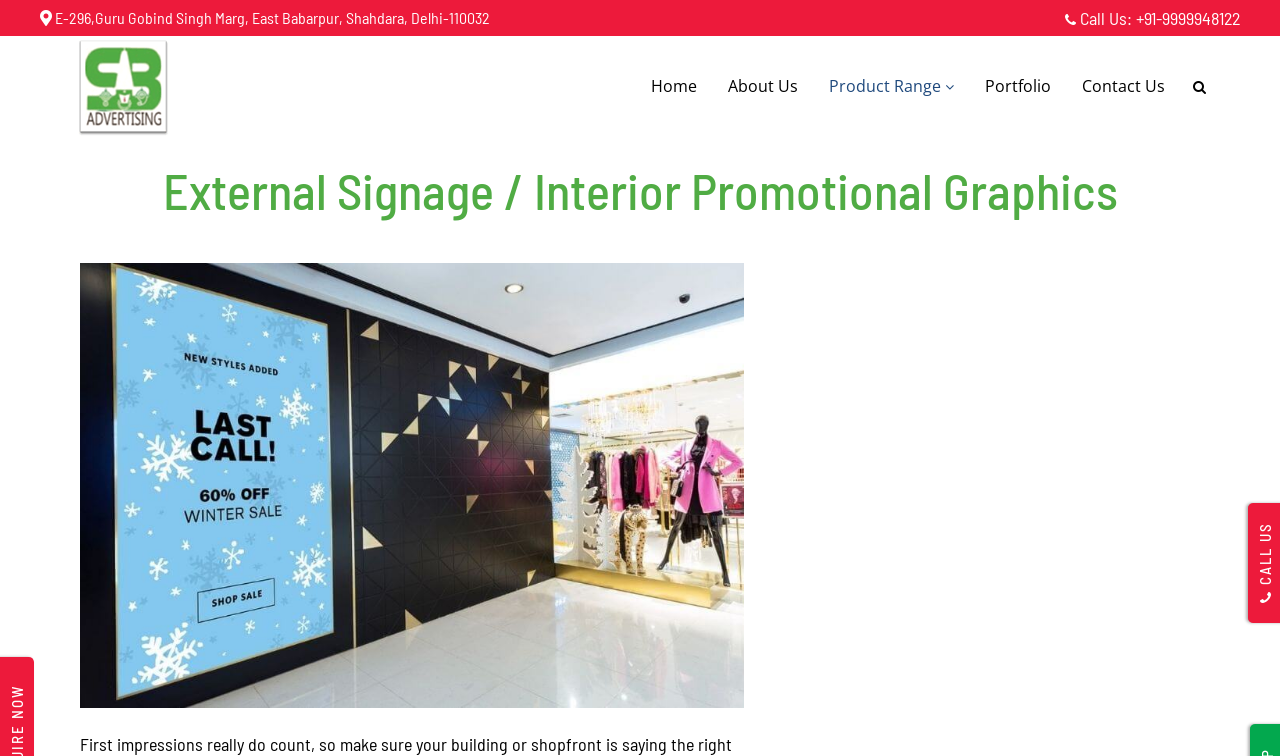Please provide a one-word or phrase answer to the question: 
How many navigation links are there?

6